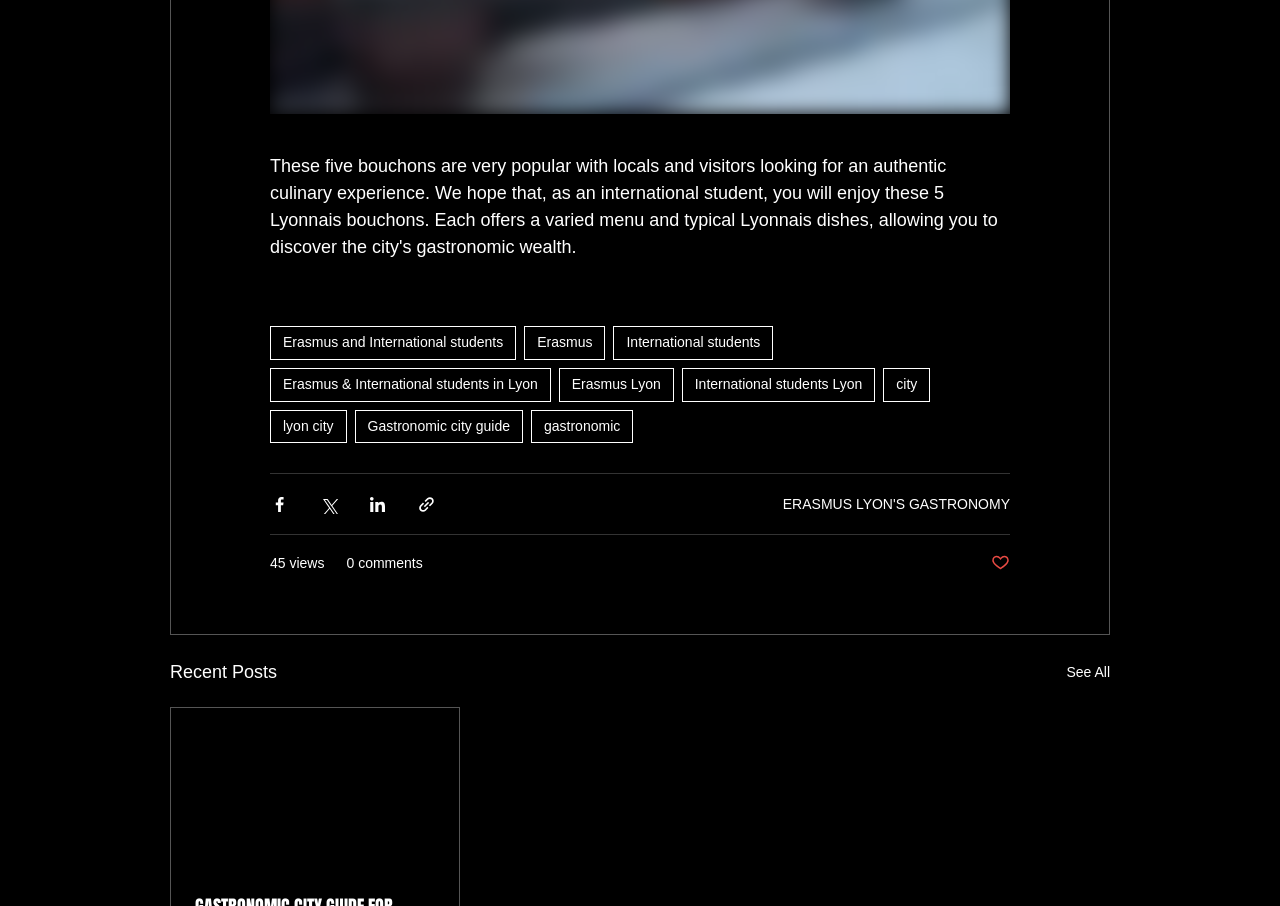Please find the bounding box coordinates of the element that you should click to achieve the following instruction: "Share via Facebook". The coordinates should be presented as four float numbers between 0 and 1: [left, top, right, bottom].

[0.211, 0.546, 0.226, 0.567]